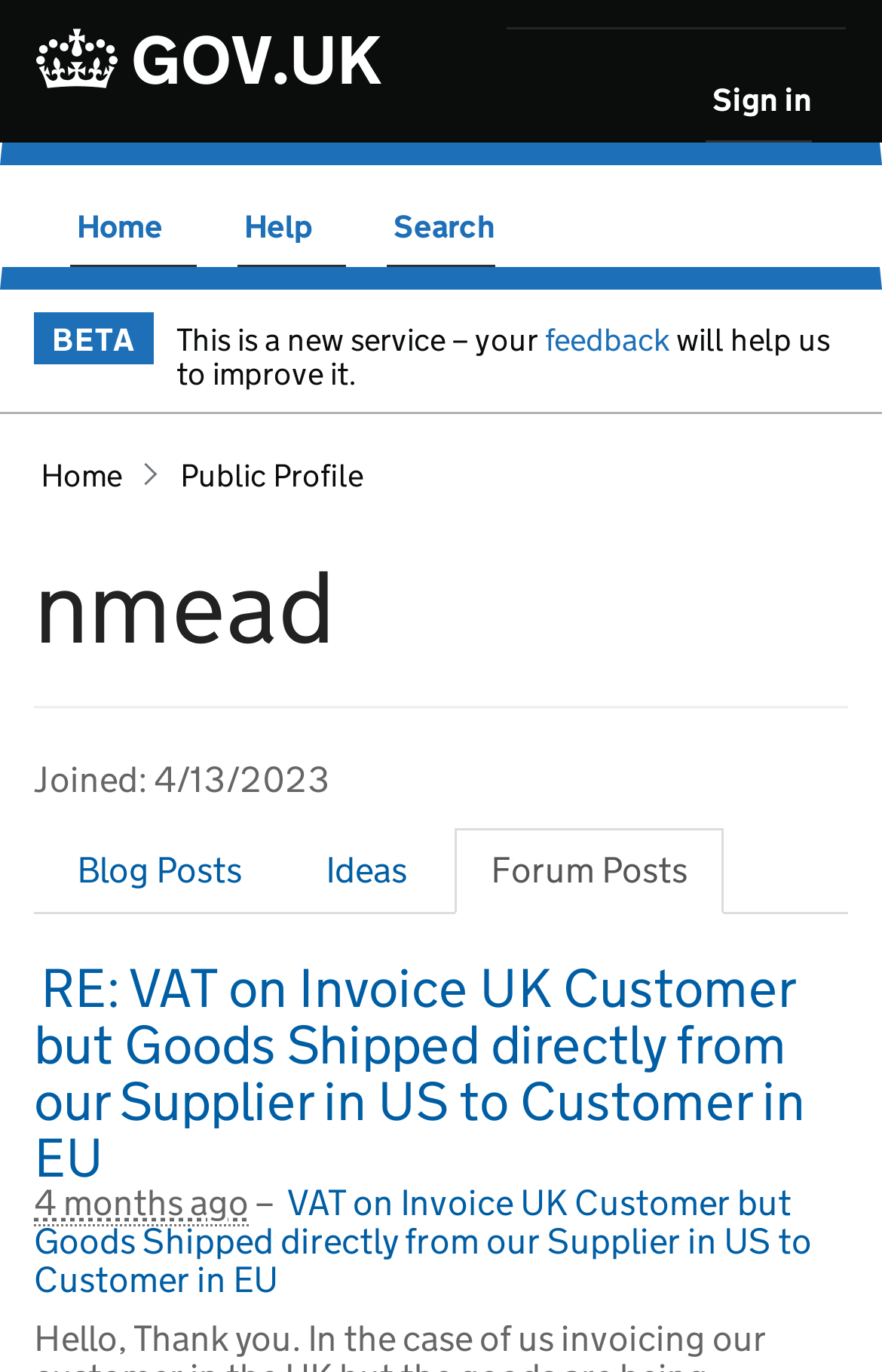Please analyze the image and provide a thorough answer to the question:
How many types of posts can the user make?

I found the links 'Blog Posts', 'Ideas', and 'Forum Posts' which suggest that the user can make three types of posts.